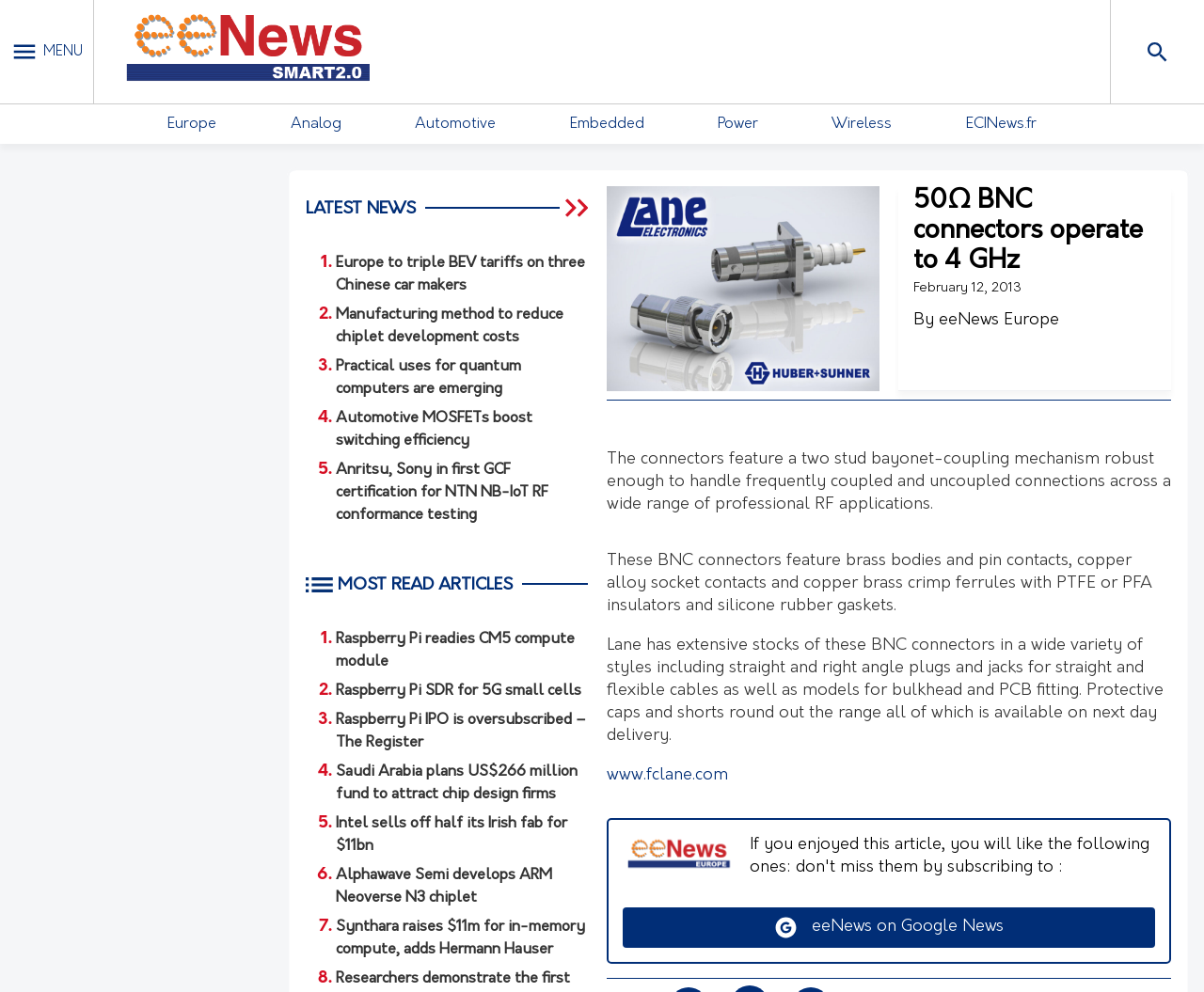Show the bounding box coordinates of the element that should be clicked to complete the task: "Visit the website www.fclane.com".

[0.504, 0.772, 0.605, 0.79]